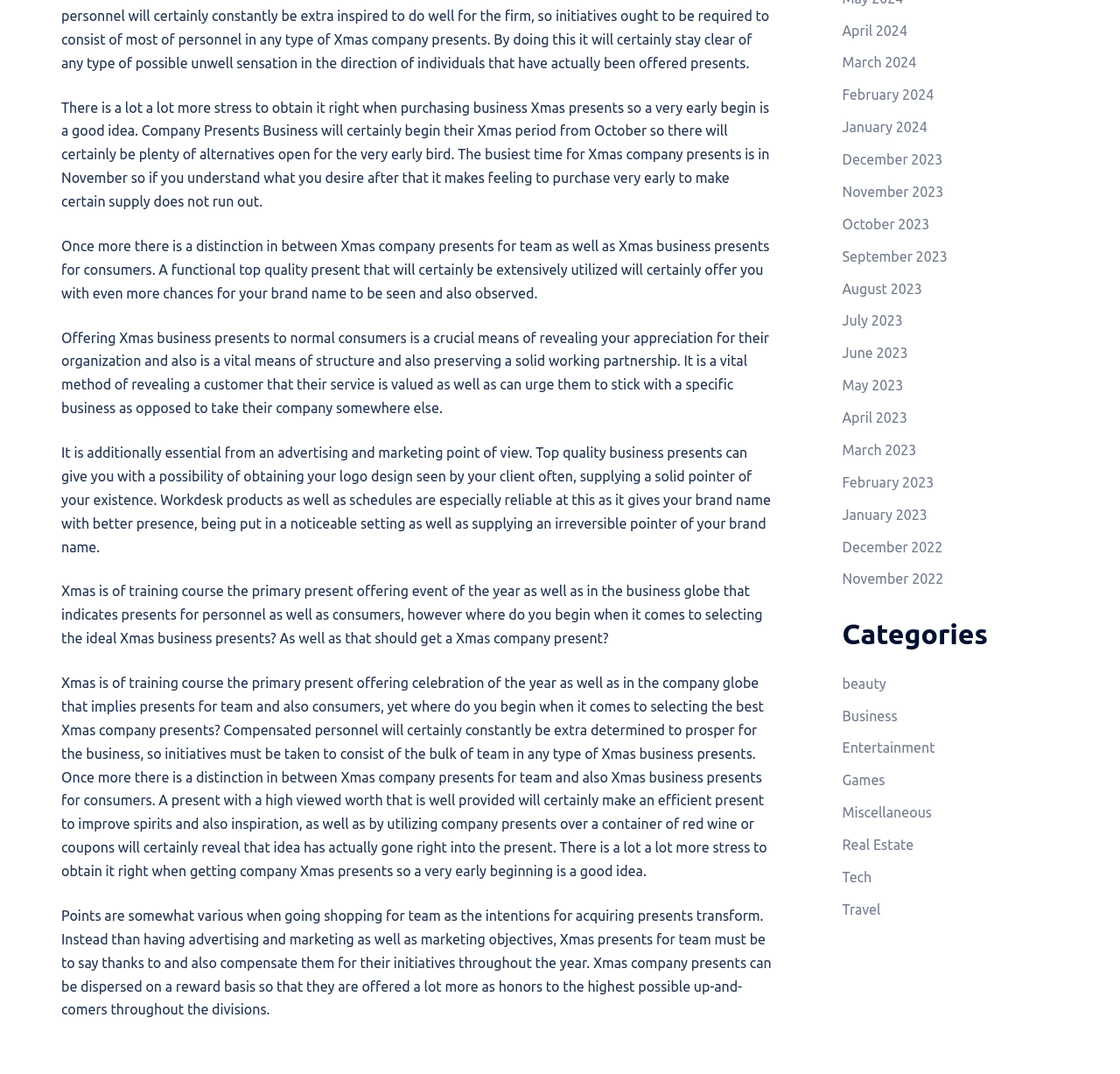Pinpoint the bounding box coordinates of the area that should be clicked to complete the following instruction: "Browse the 'Entertainment' category". The coordinates must be given as four float numbers between 0 and 1, i.e., [left, top, right, bottom].

[0.752, 0.689, 0.835, 0.704]